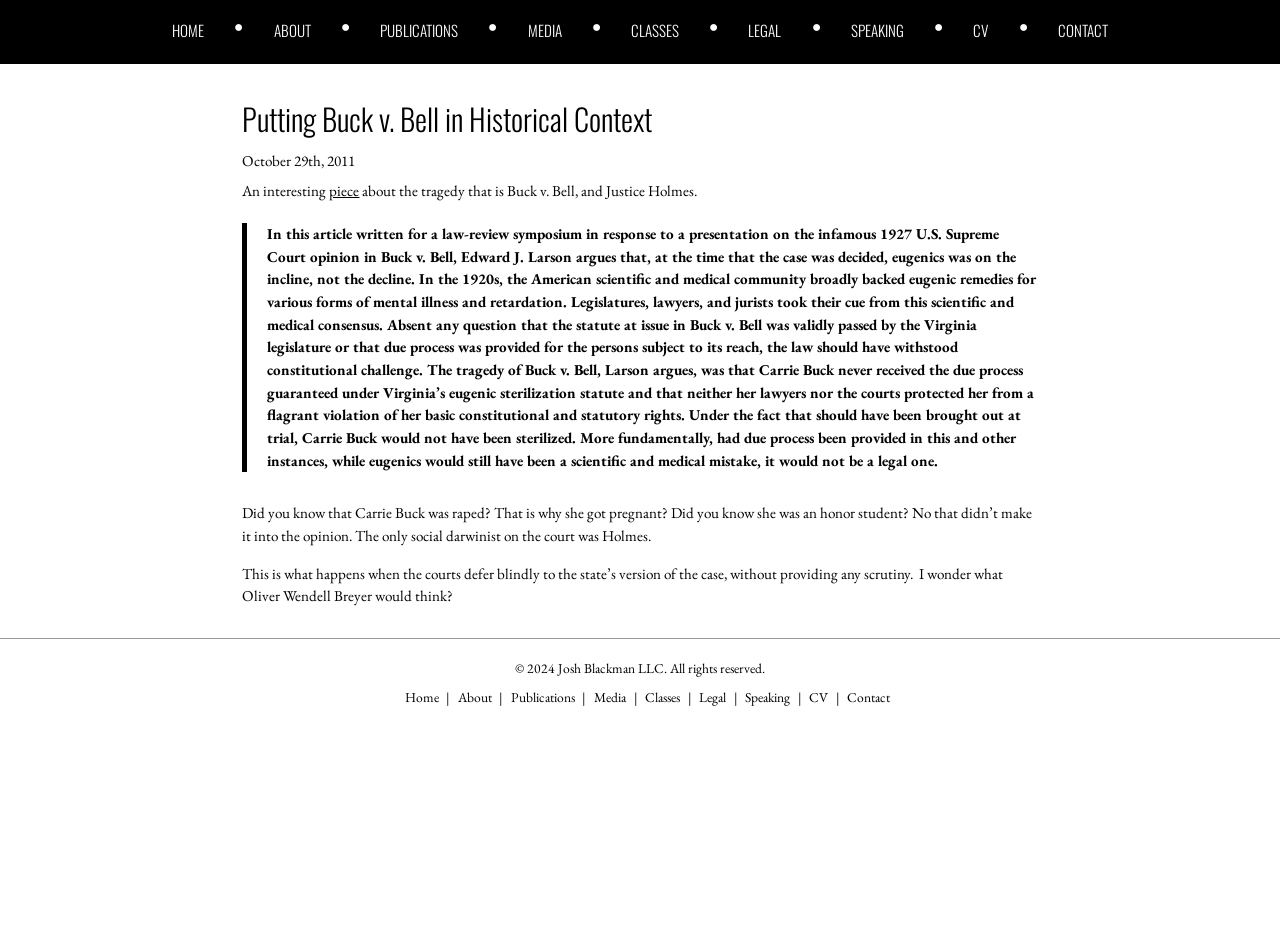Find the bounding box coordinates of the element to click in order to complete the given instruction: "browse publications."

[0.297, 0.025, 0.358, 0.041]